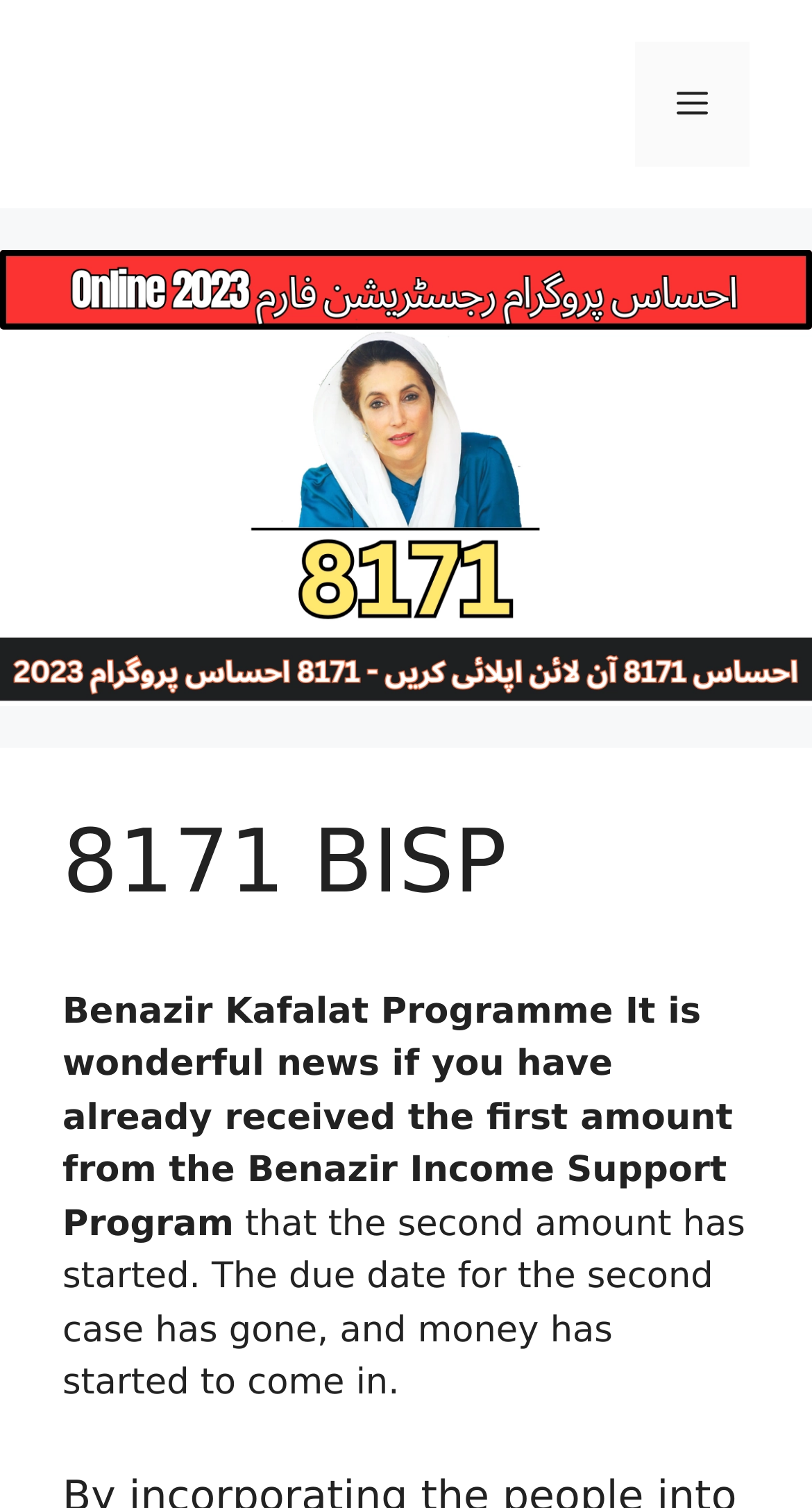Answer the question using only one word or a concise phrase: What is the current status of the second amount?

Started